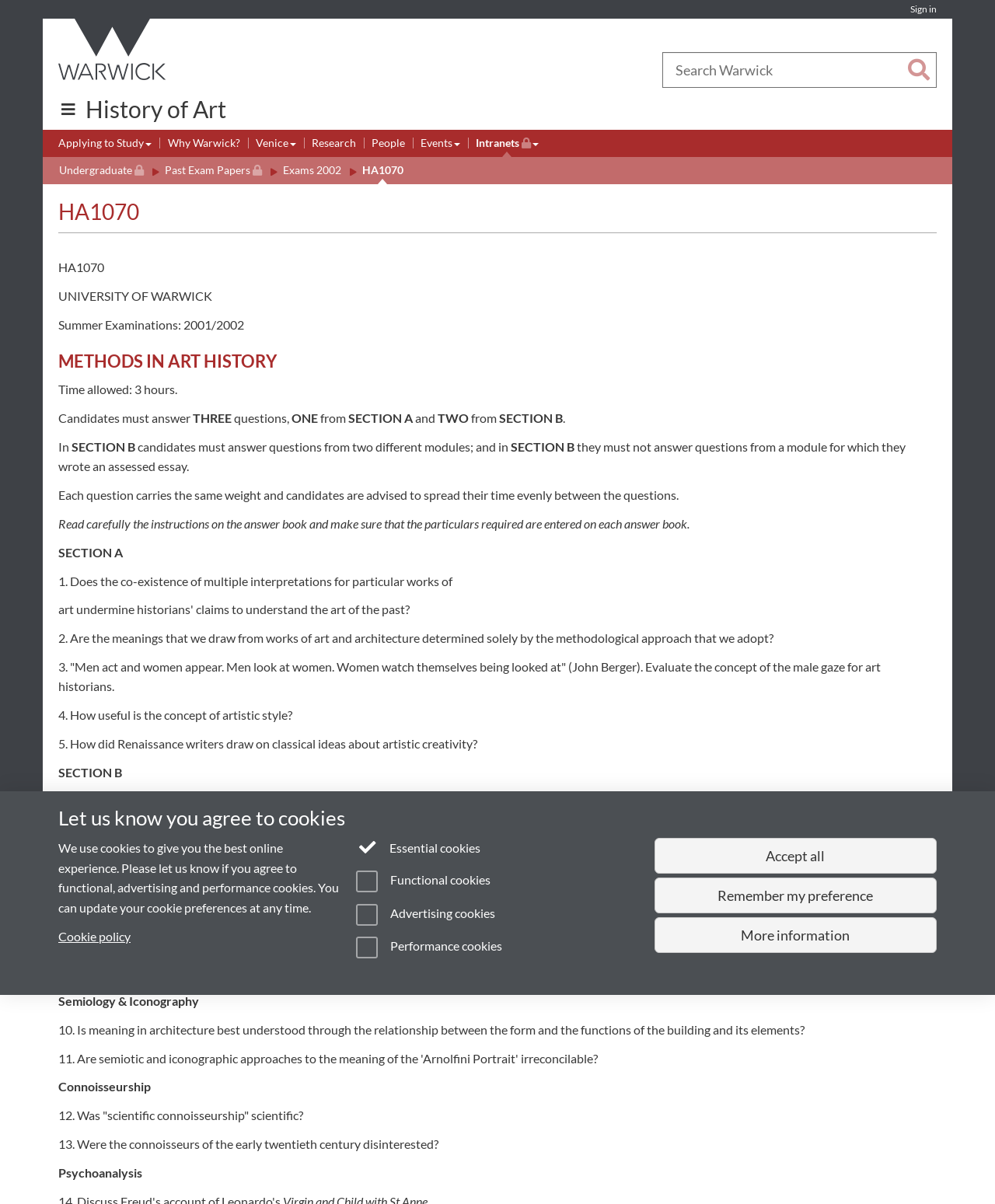Find and generate the main title of the webpage.

History of Art